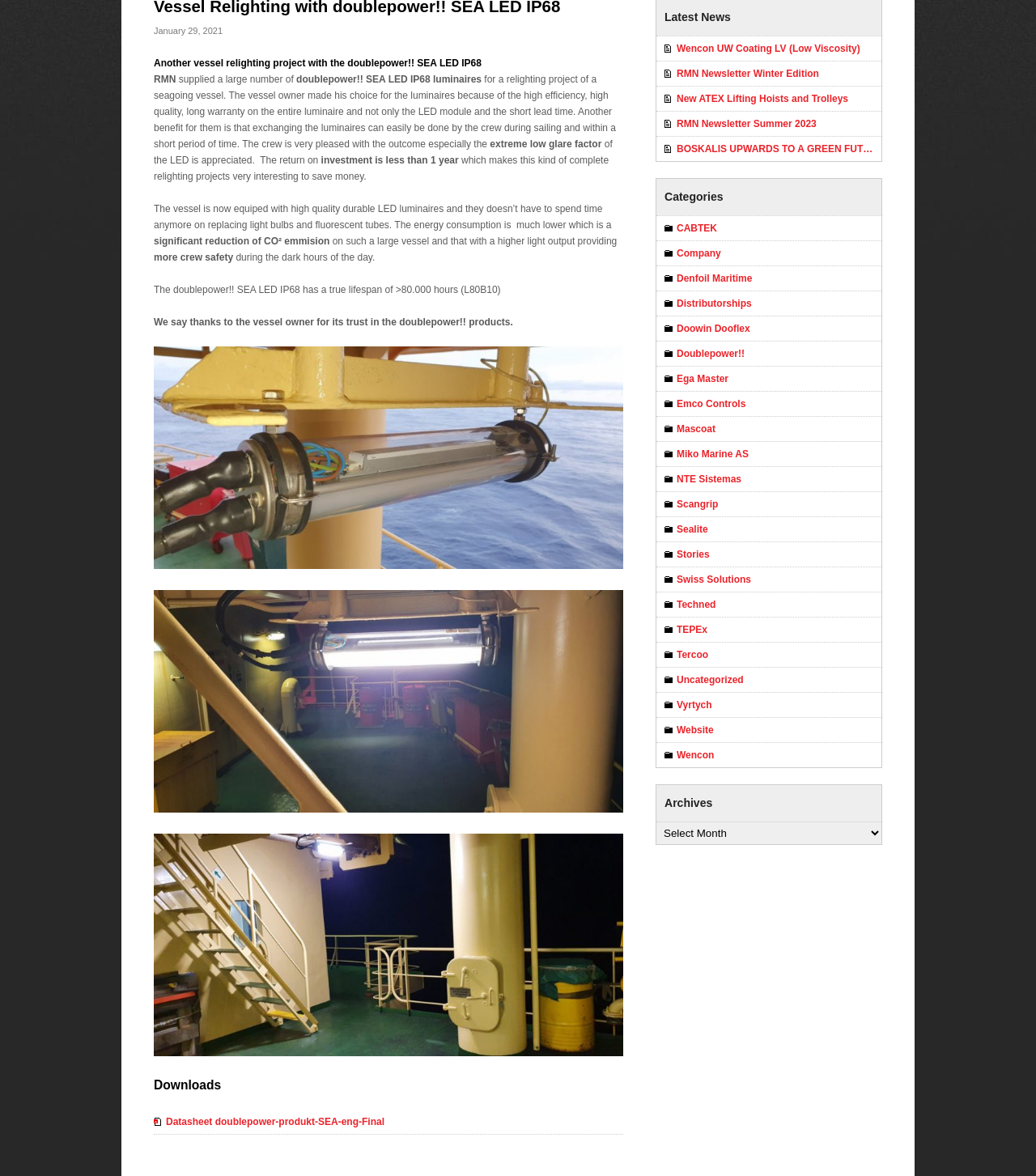Identify the bounding box of the HTML element described as: "Buy Gift Card".

None